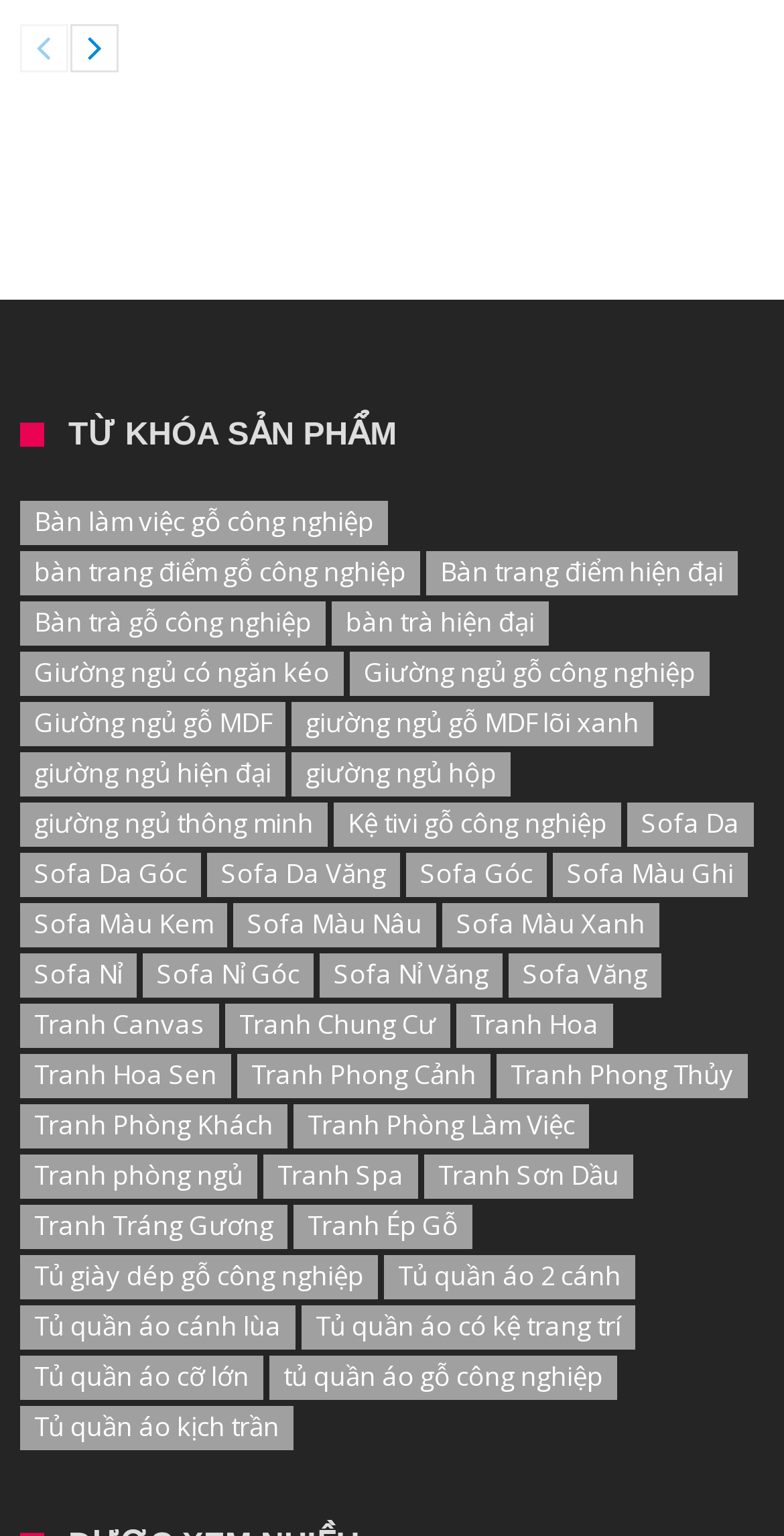Pinpoint the bounding box coordinates of the clickable element needed to complete the instruction: "Browse Sofa Da products". The coordinates should be provided as four float numbers between 0 and 1: [left, top, right, bottom].

[0.8, 0.522, 0.962, 0.551]